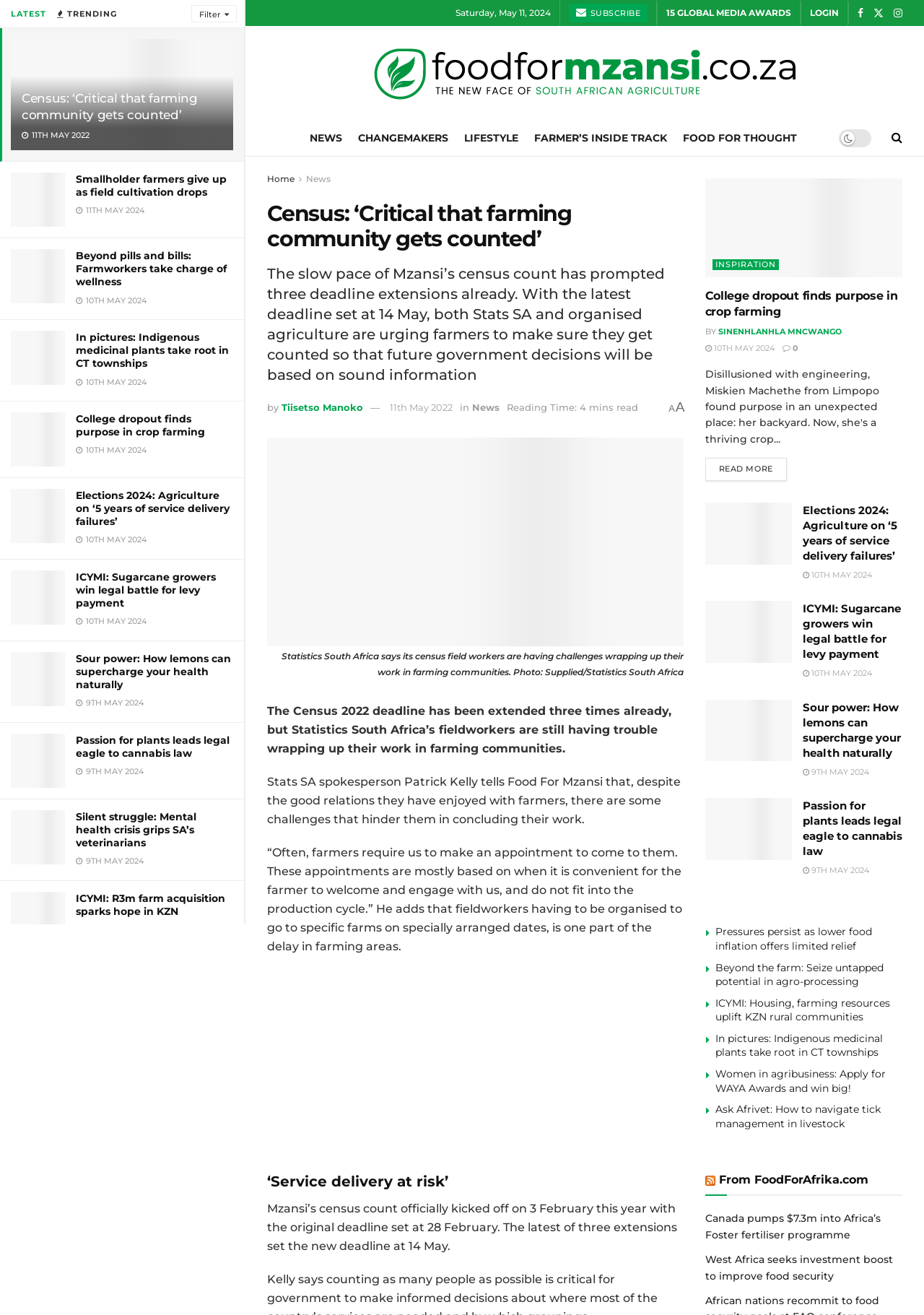How many articles are on this webpage?
Kindly give a detailed and elaborate answer to the question.

I counted the number of headings on the webpage, which are likely to be article titles, and found 20 of them.